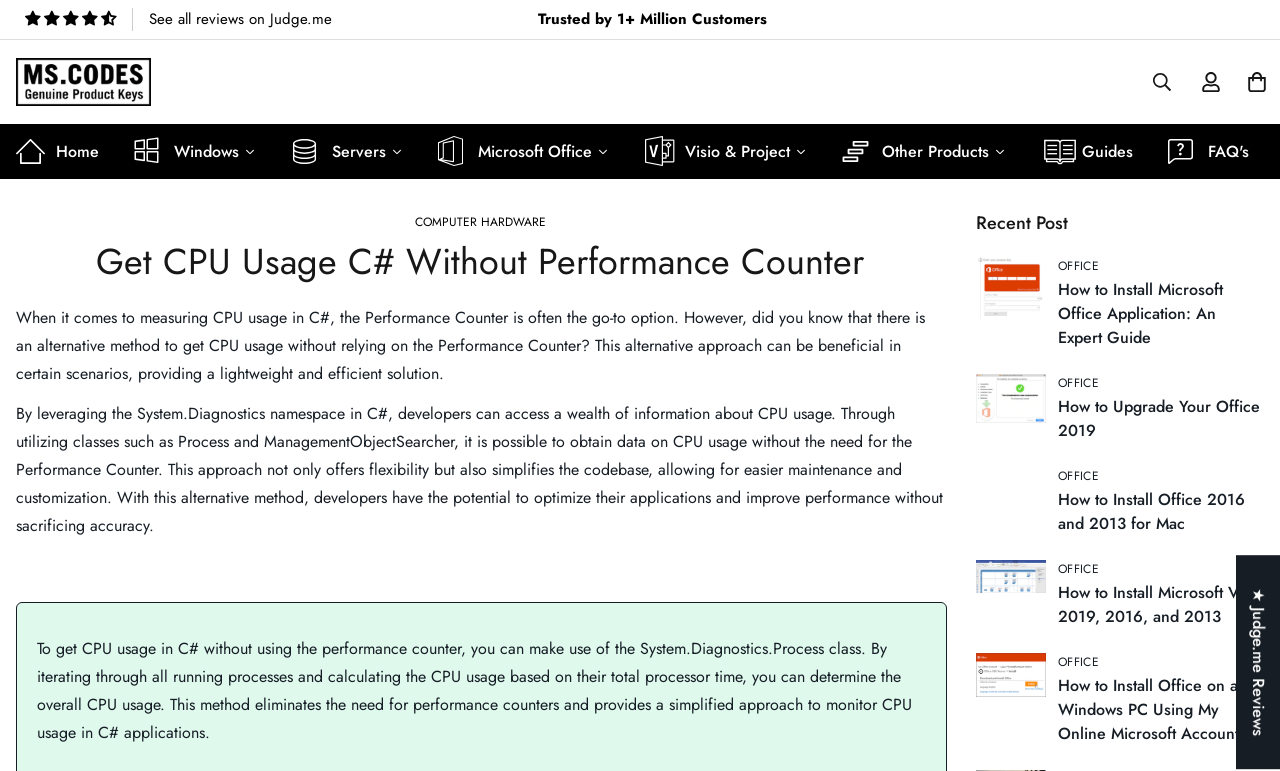Consider the image and give a detailed and elaborate answer to the question: 
How many recent posts are listed on the webpage?

I found the number of recent posts by counting the links under the 'Recent Post' heading, which lists 5 recent posts with their corresponding images.